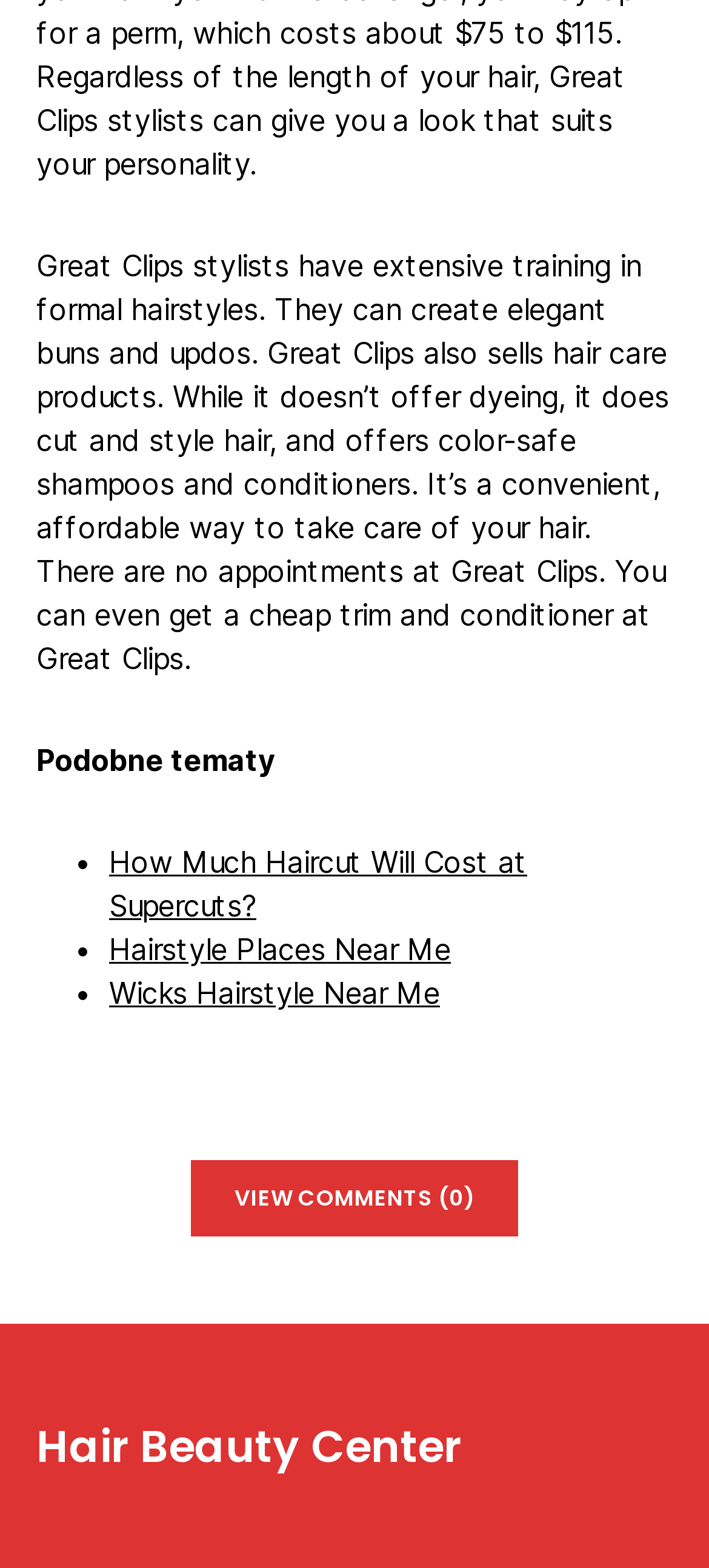What is the topic of the related link 'Hairstyle Places Near Me'?
Examine the screenshot and reply with a single word or phrase.

Hairstyle places